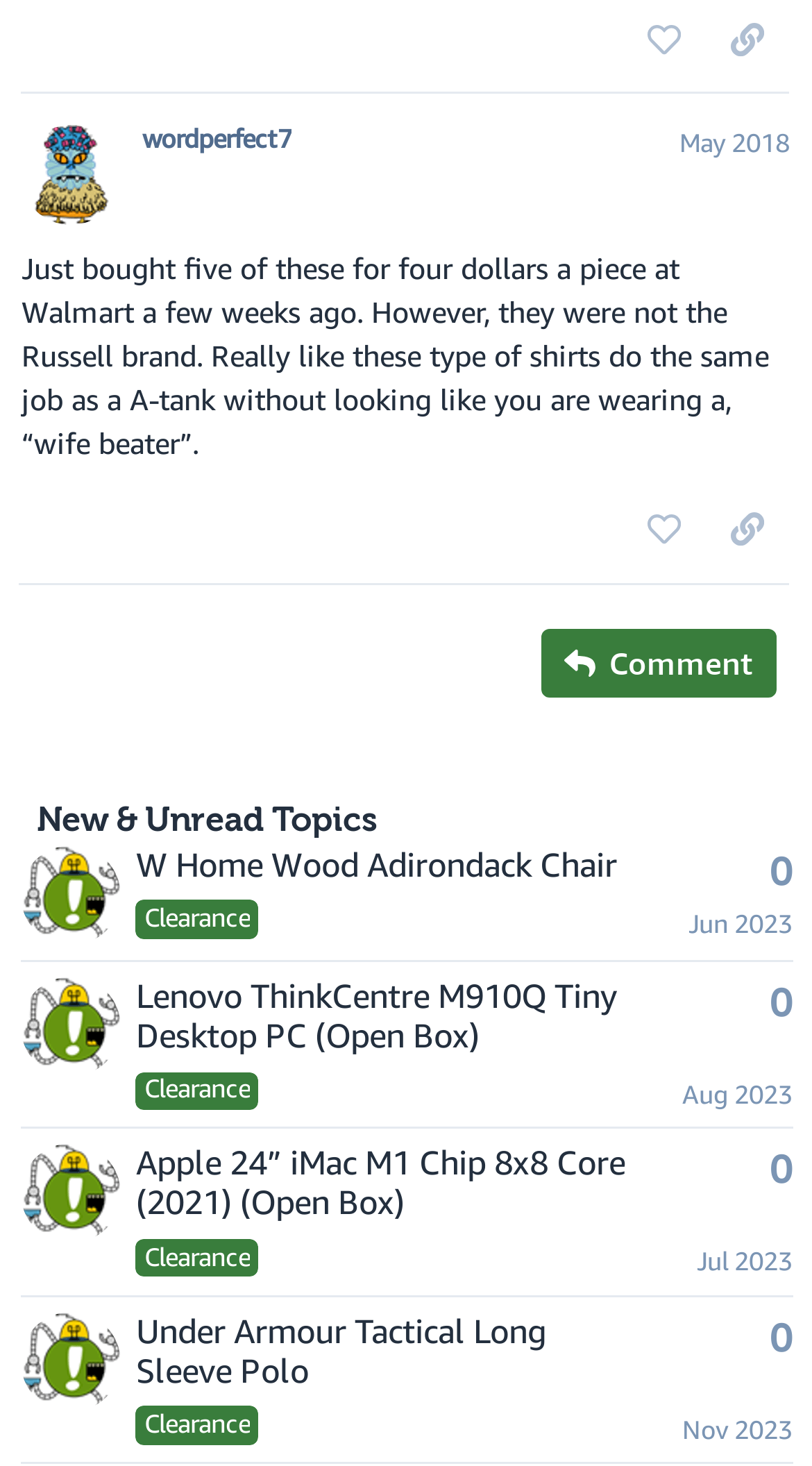What is the purpose of the 'Comment' button?
Please provide a single word or phrase in response based on the screenshot.

To comment on a post